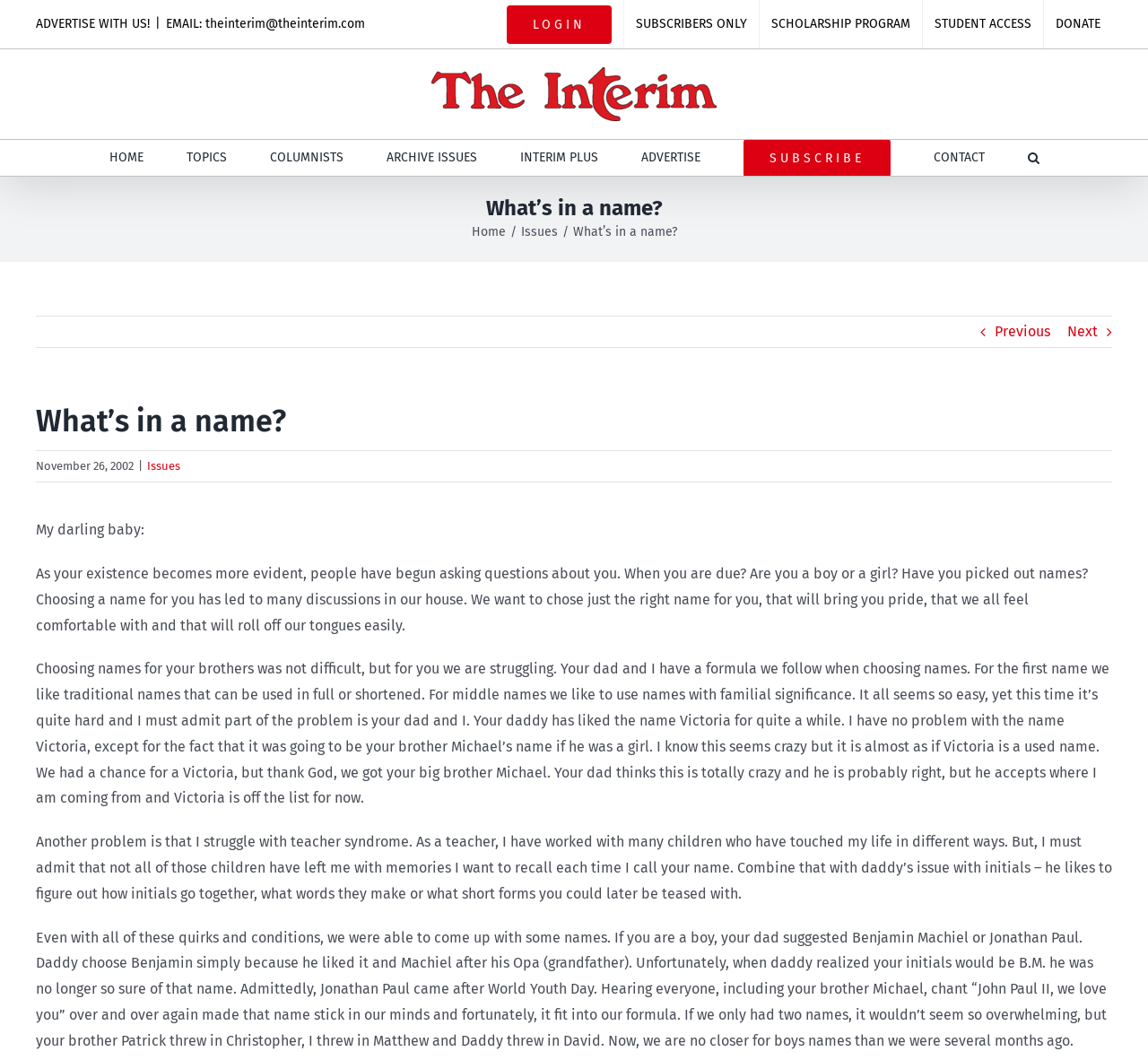Identify the bounding box coordinates necessary to click and complete the given instruction: "Click on the 'LOGIN' link".

[0.431, 0.0, 0.543, 0.046]